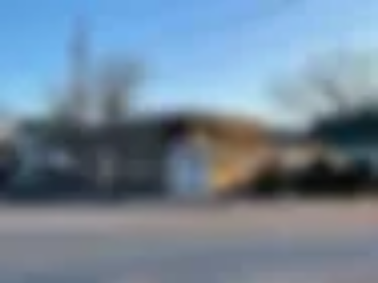Is the building surrounded by a natural environment?
Offer a detailed and full explanation in response to the question.

Although the caption mentions hints of foliage surrounding the building, it also indicates the presence of other buildings, suggesting a neighborhood or community setting rather than a natural environment.